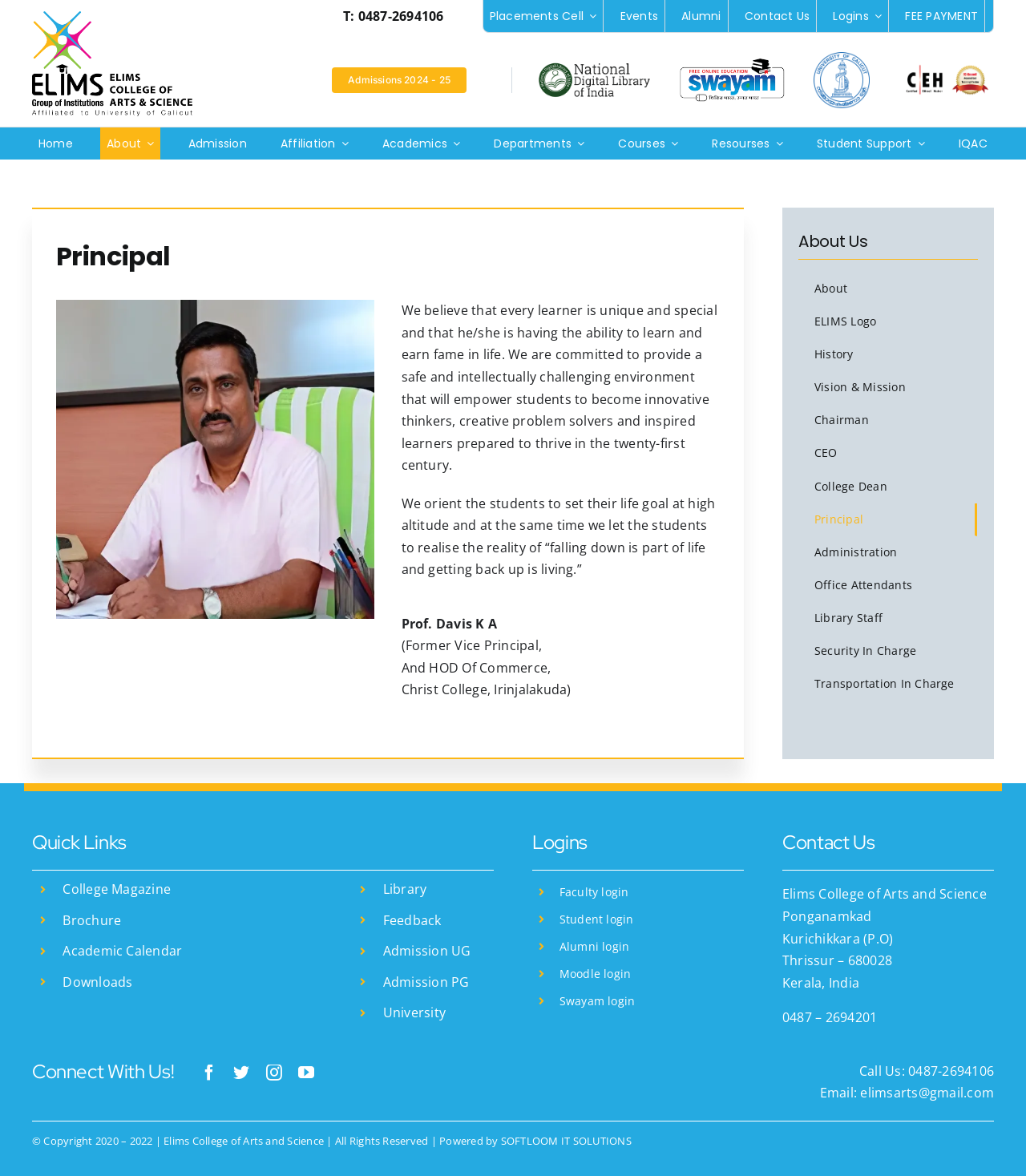Please specify the bounding box coordinates of the clickable section necessary to execute the following command: "Login as a faculty member".

[0.545, 0.752, 0.613, 0.765]